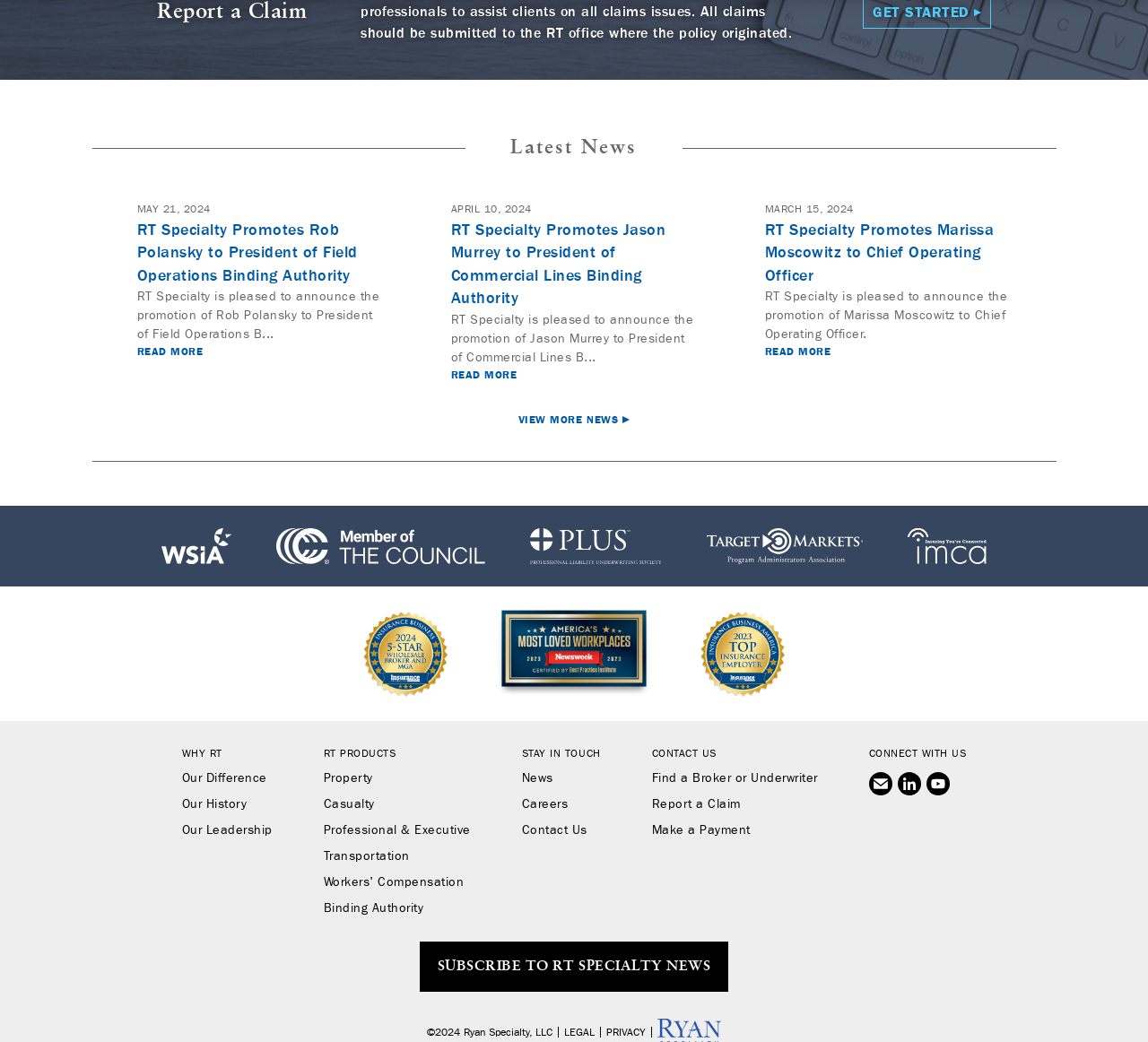Pinpoint the bounding box coordinates of the area that must be clicked to complete this instruction: "Click on 'Phone number reverse search'".

None